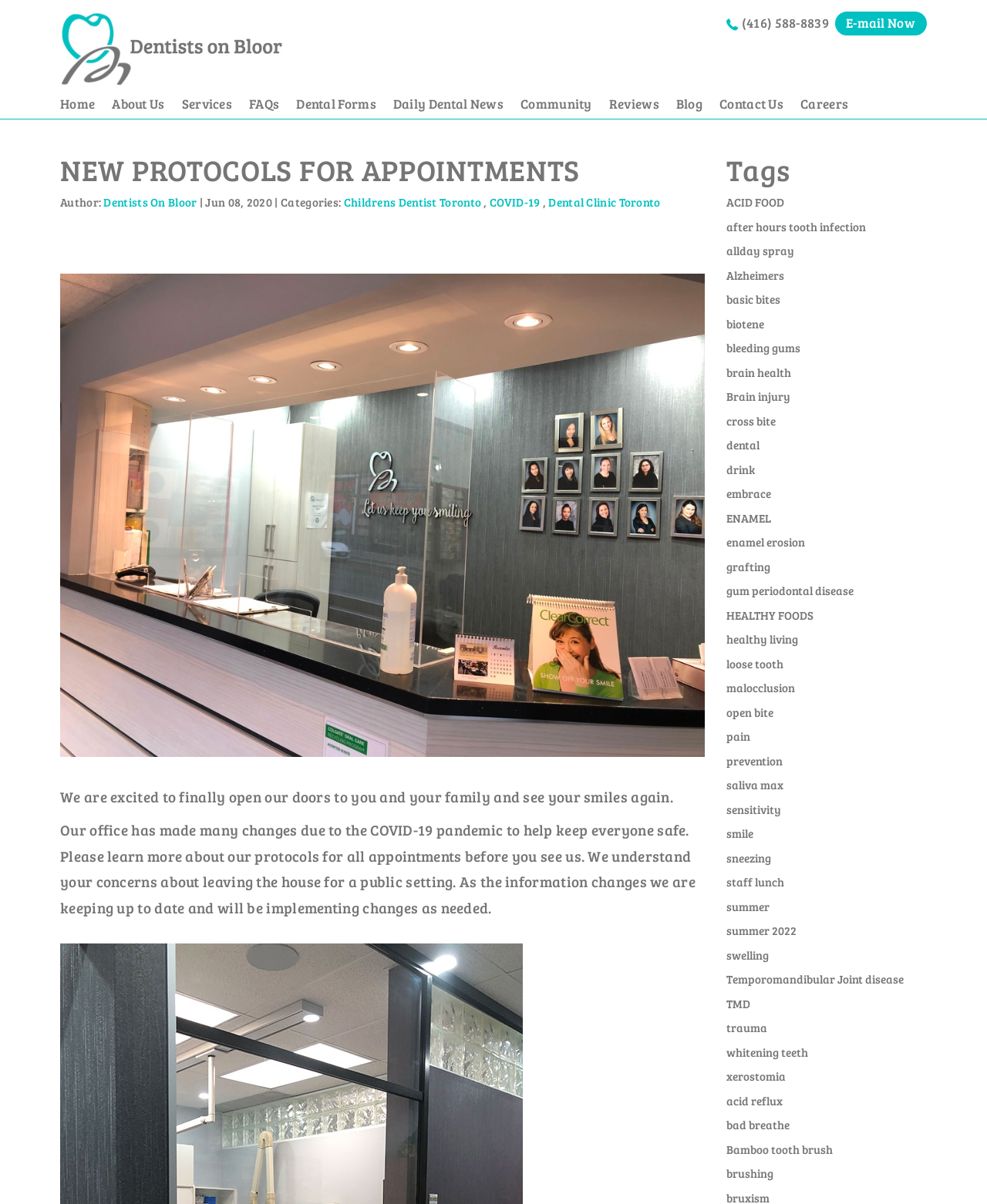Summarize the webpage with a detailed and informative caption.

This webpage is about Dentists on Bloor, a dental clinic in Toronto. At the top of the page, there is a logo of the clinic, along with a phone number and an email link. Below the logo, there is a navigation menu with links to various sections of the website, including Home, About Us, Services, FAQs, and more.

The main content of the page is divided into two sections. The first section has a heading "NEW PROTOCOLS FOR APPOINTMENTS" and includes a brief introduction to the clinic's new protocols in response to the COVID-19 pandemic. The text explains that the clinic has made changes to ensure everyone's safety and asks readers to learn more about their protocols before visiting.

Below the introduction, there is a section with a heading "Tags" that lists numerous links to various topics related to dentistry, health, and wellness. These topics include acid food, after-hours tooth infection, Alzheimer's, and many more.

On the left side of the page, there is a section with the author's name, date, and categories, including Children's Dentist Toronto, COVID-19, and Dental Clinic Toronto. Below this section, there is an image related to the blog.

At the bottom of the page, there is a paragraph of text that welcomes readers and explains the clinic's excitement to reopen their doors to patients. The text also acknowledges concerns about visiting a public setting during the pandemic and assures readers that the clinic is keeping up to date with the latest information and implementing changes as needed.